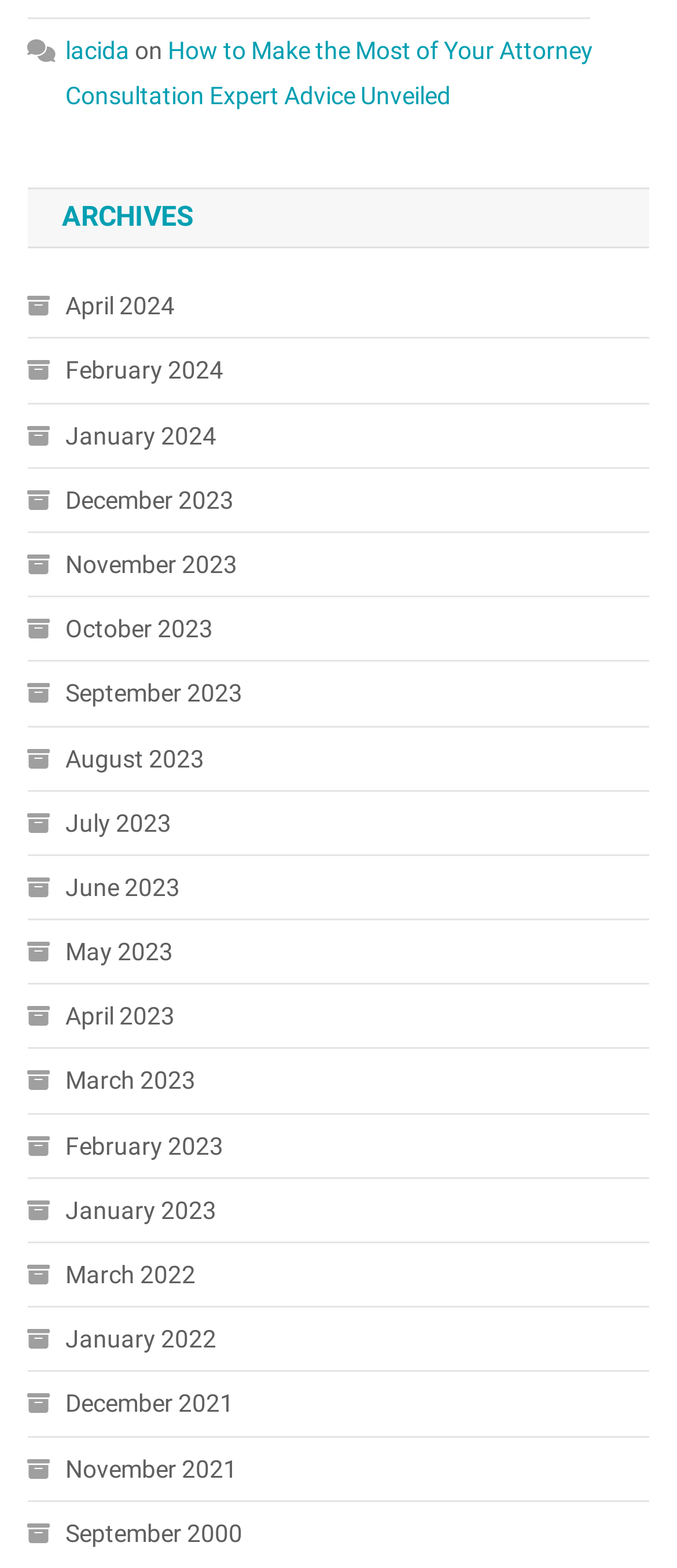What is the oldest month listed? From the image, respond with a single word or brief phrase.

September 2000